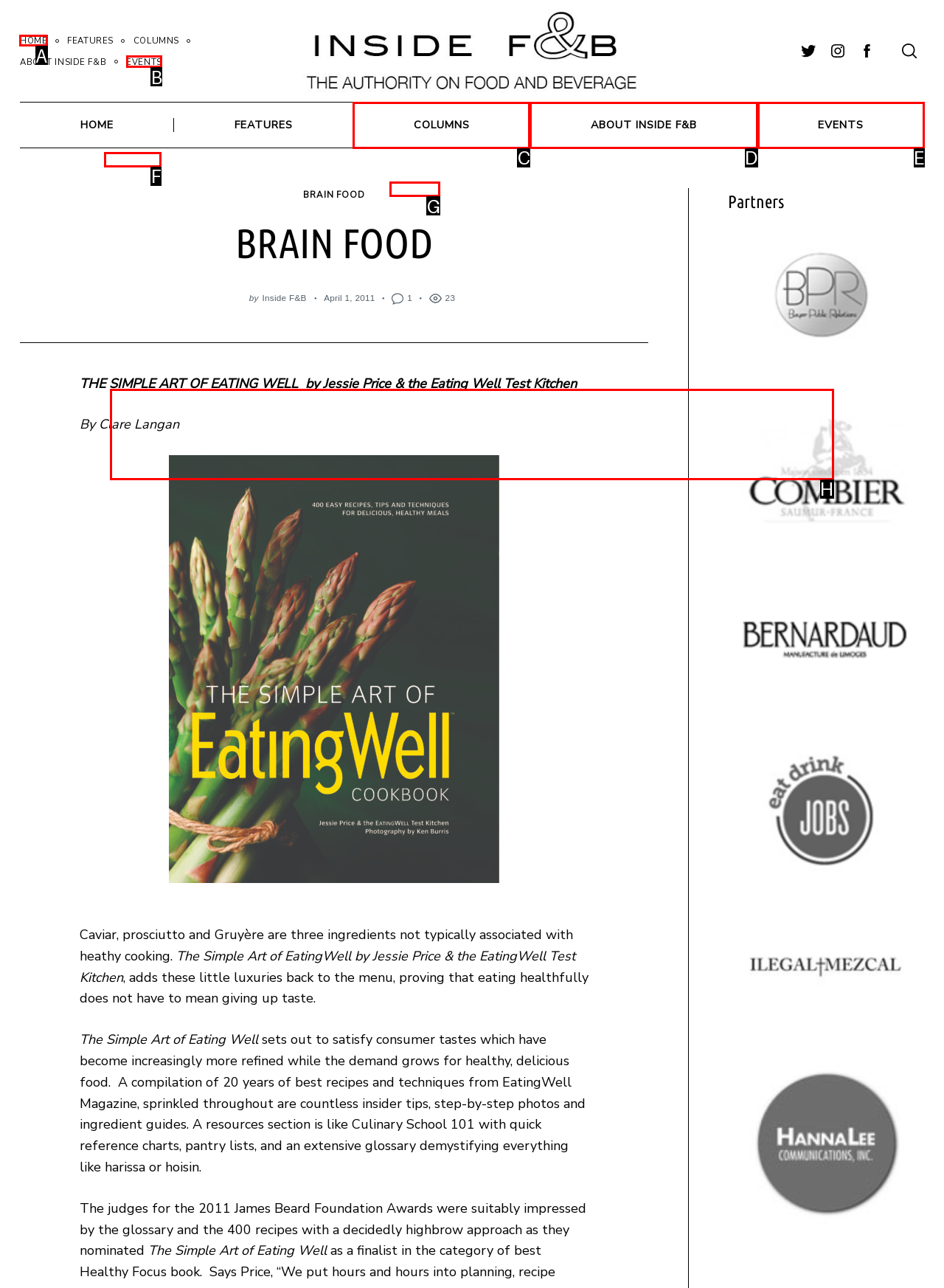To achieve the task: Click on the 'HOME' link, which HTML element do you need to click?
Respond with the letter of the correct option from the given choices.

A